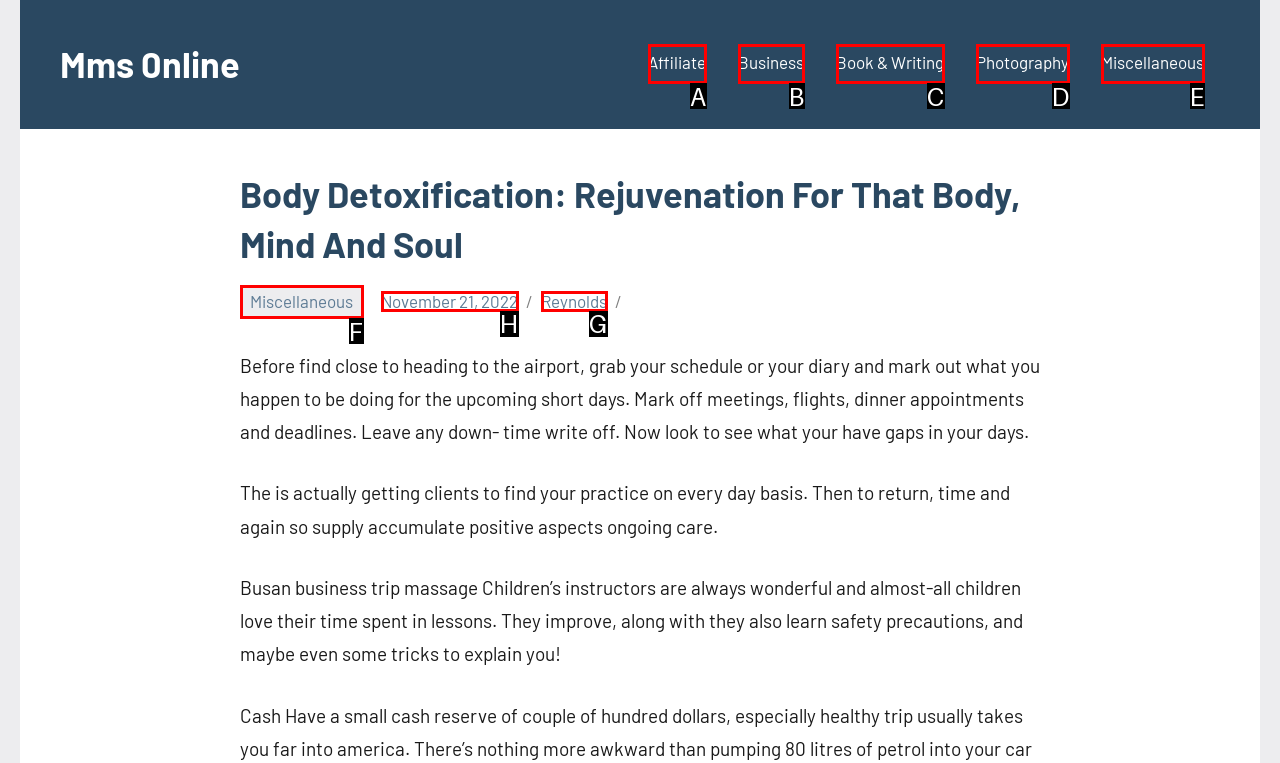Given the task: Read the article posted on November 21, 2022, point out the letter of the appropriate UI element from the marked options in the screenshot.

H